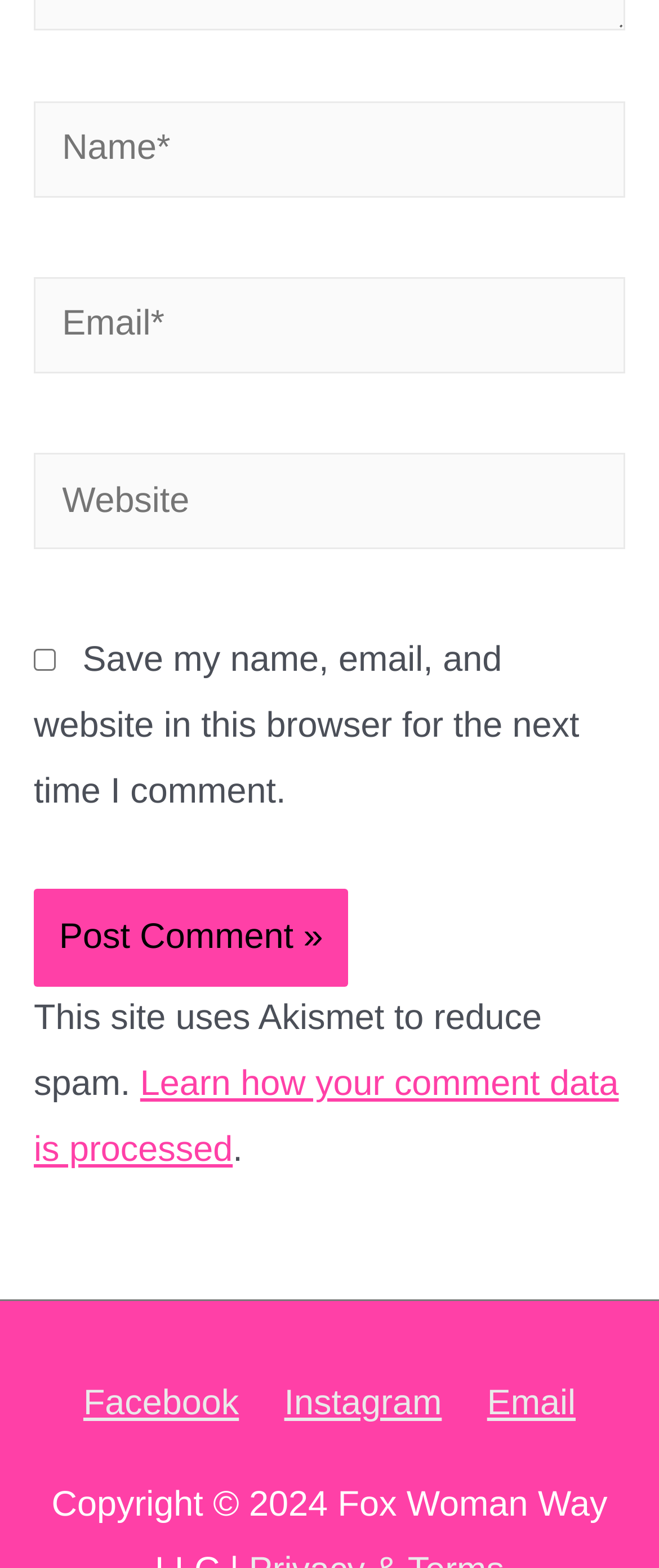Please provide a short answer using a single word or phrase for the question:
How many social media links are present?

3